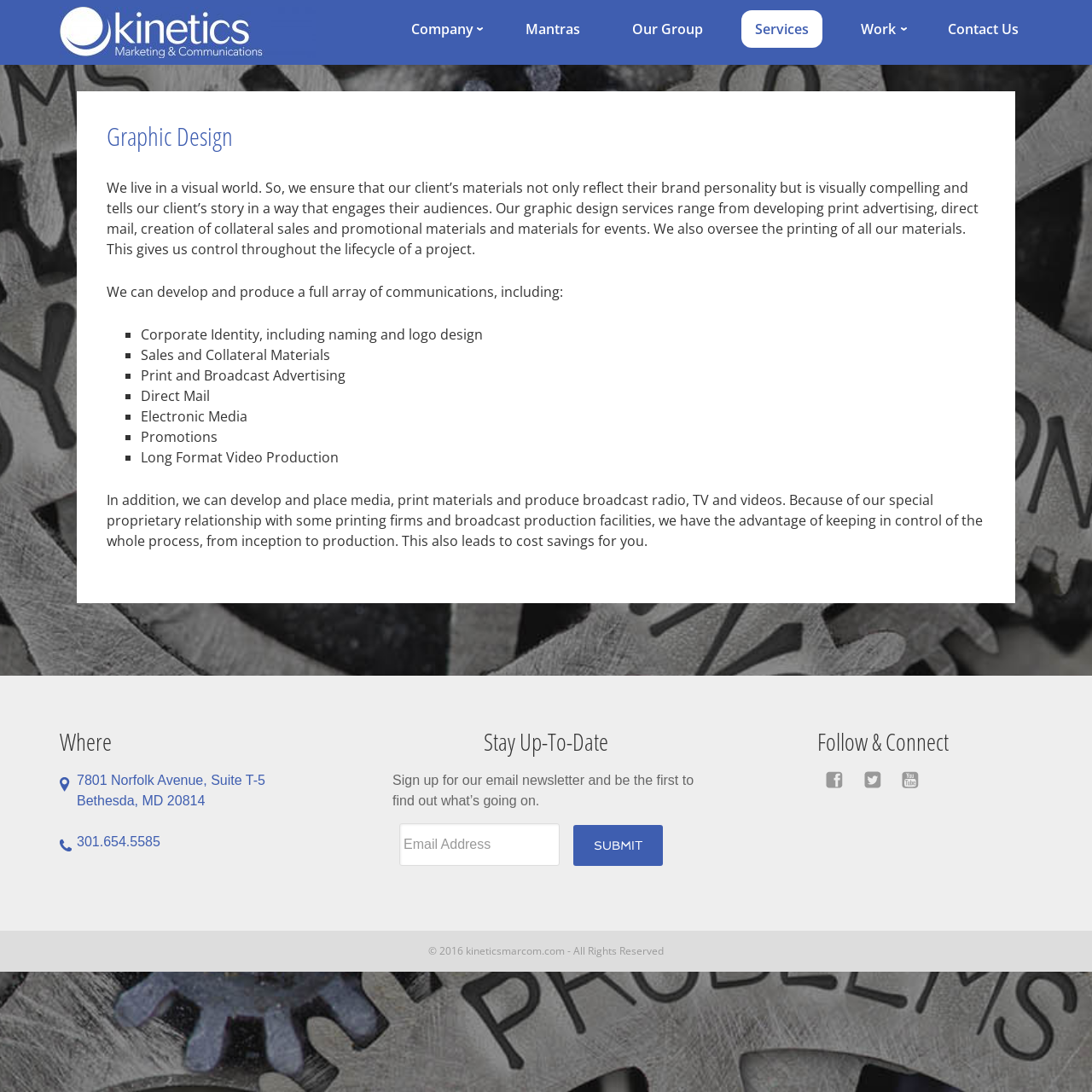Provide a comprehensive description of the webpage.

The webpage is about Graphic Design services offered by Kinetics. At the top, there is a navigation menu with links to different sections of the website, including "Company", "Mantras", "Our Group", "Services", "Work", and "Contact Us". 

Below the navigation menu, there is a main section that takes up most of the page. It starts with a heading "Graphic Design" followed by a paragraph of text that describes the importance of visual materials in reflecting a brand's personality and telling its story. 

The main section is divided into two columns. The left column lists the services offered, including corporate identity, sales and collateral materials, print and broadcast advertising, direct mail, electronic media, promotions, and long format video production. Each service is marked with a bullet point. 

The right column provides more information about the services, including the ability to develop and place media, print materials, and produce broadcast radio, TV, and videos. It also mentions the cost savings that come with their special proprietary relationship with printing firms and broadcast production facilities.

Below the main section, there are three columns. The left column has a heading "Where" and provides the address and phone number of Kinetics. The middle column has a heading "Stay Up-To-Date" and invites visitors to sign up for their email newsletter. There is a textbox to enter an email address and a "Submit" button. The right column has a heading "Follow & Connect" and provides links to social media platforms, represented by icons.

At the very bottom of the page, there is a copyright notice with the year 2016 and the website's URL.